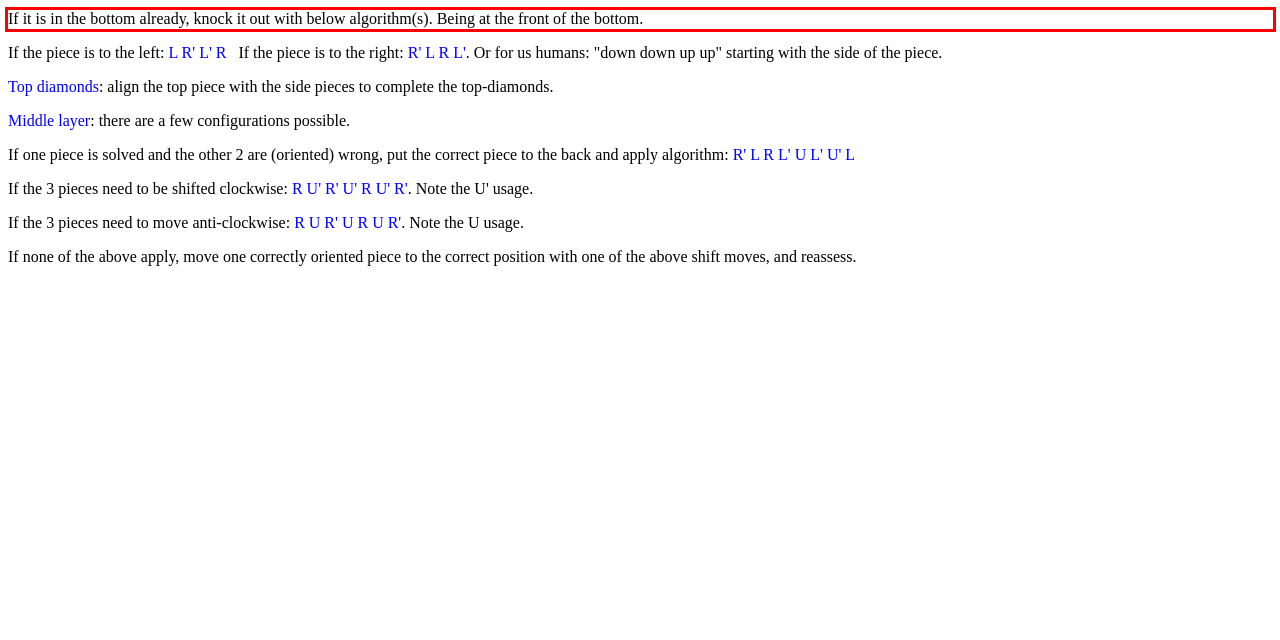You have a screenshot of a webpage with a red bounding box. Identify and extract the text content located inside the red bounding box.

If it is in the bottom already, knock it out with below algorithm(s). Being at the front of the bottom.